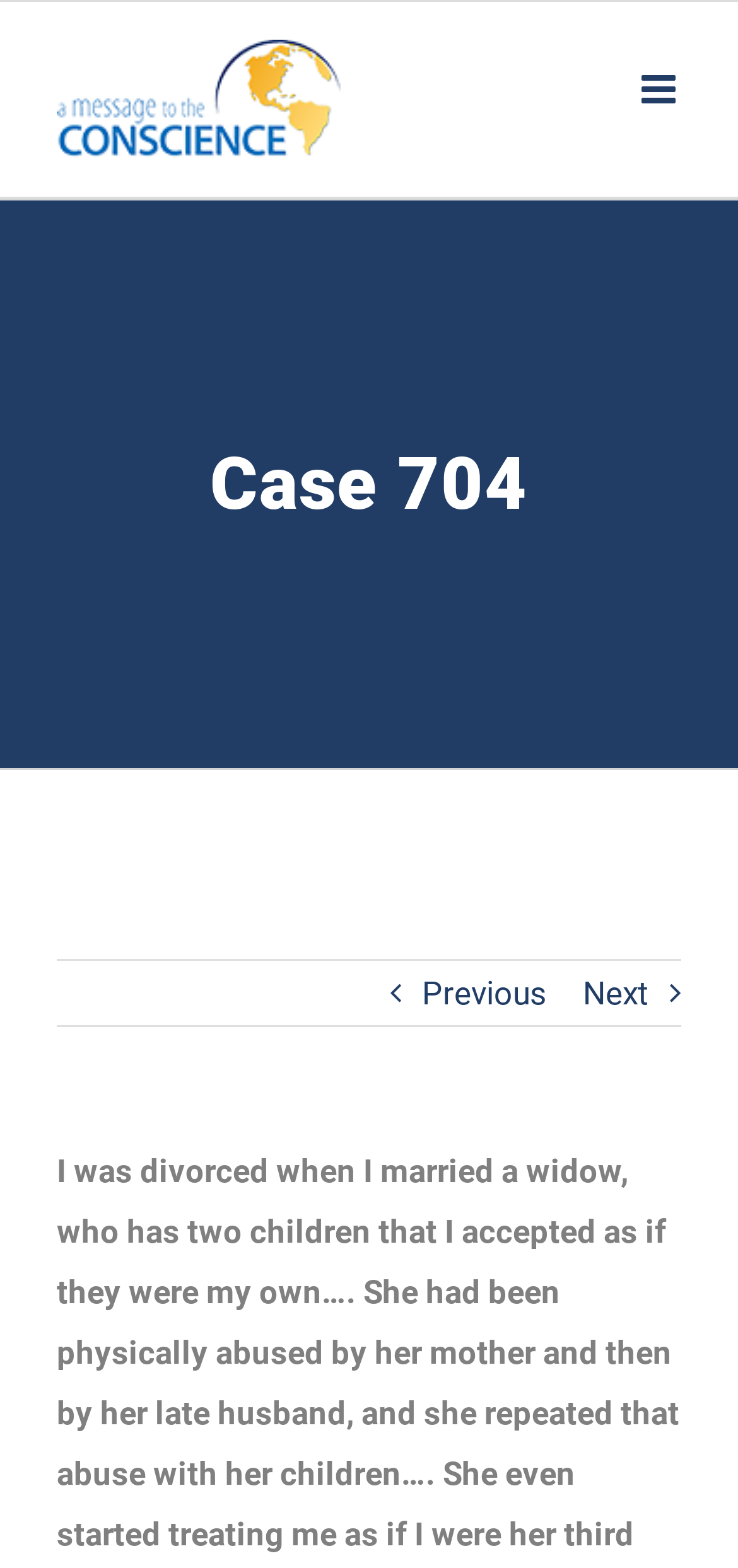What is the position of the previous button?
Refer to the image and provide a one-word or short phrase answer.

Below the title